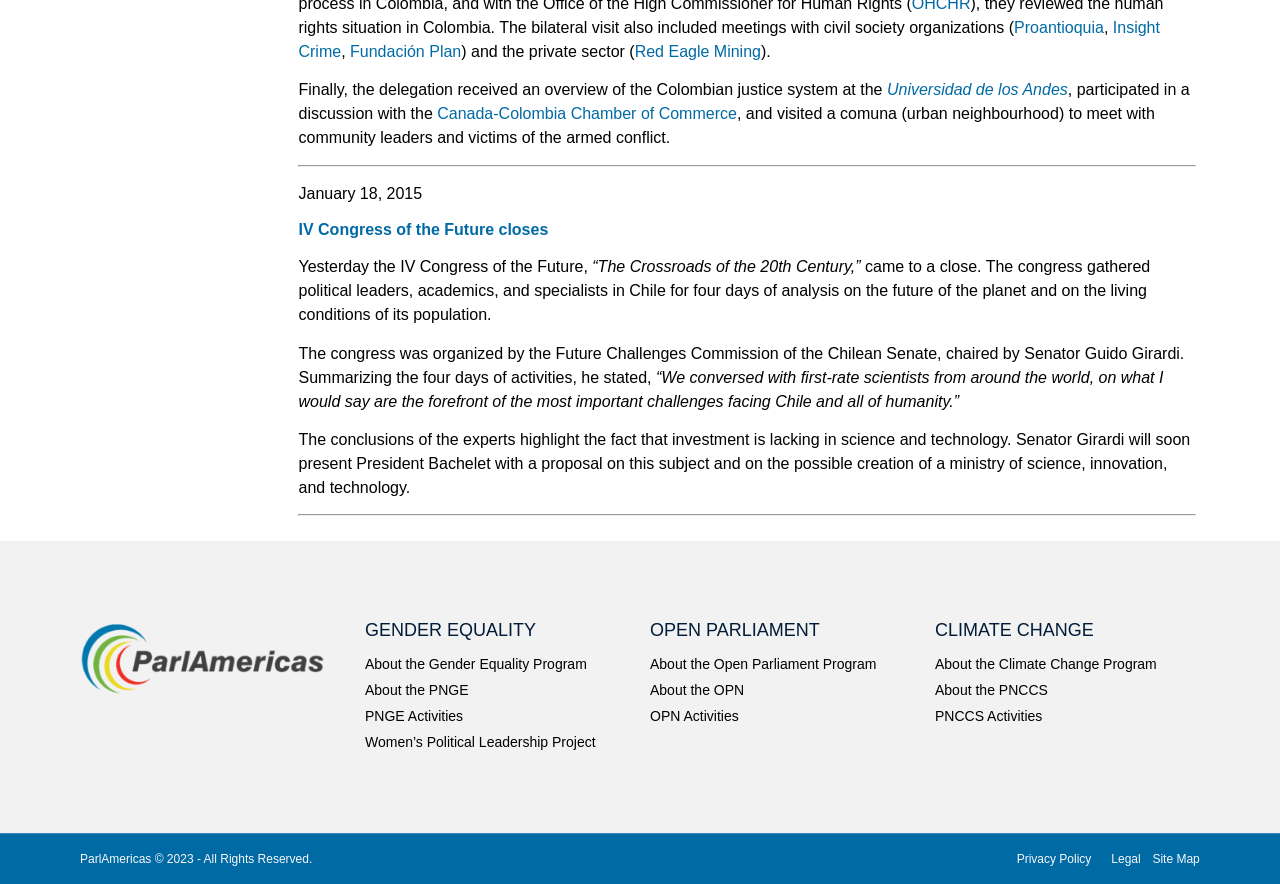Determine the bounding box coordinates of the region to click in order to accomplish the following instruction: "Read about the Gender Equality Program". Provide the coordinates as four float numbers between 0 and 1, specifically [left, top, right, bottom].

[0.285, 0.74, 0.492, 0.764]